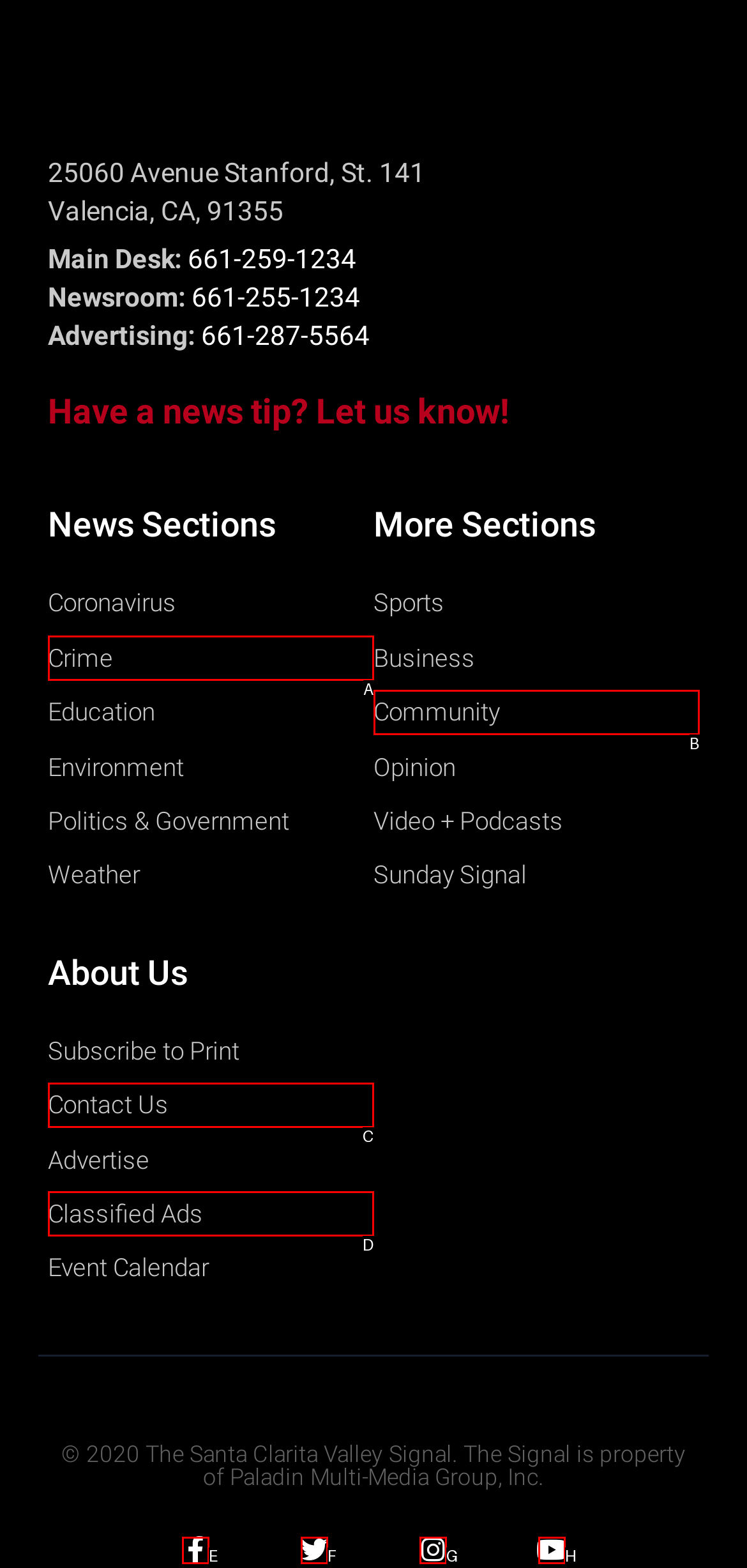Given the element description: Classified Ads, choose the HTML element that aligns with it. Indicate your choice with the corresponding letter.

D